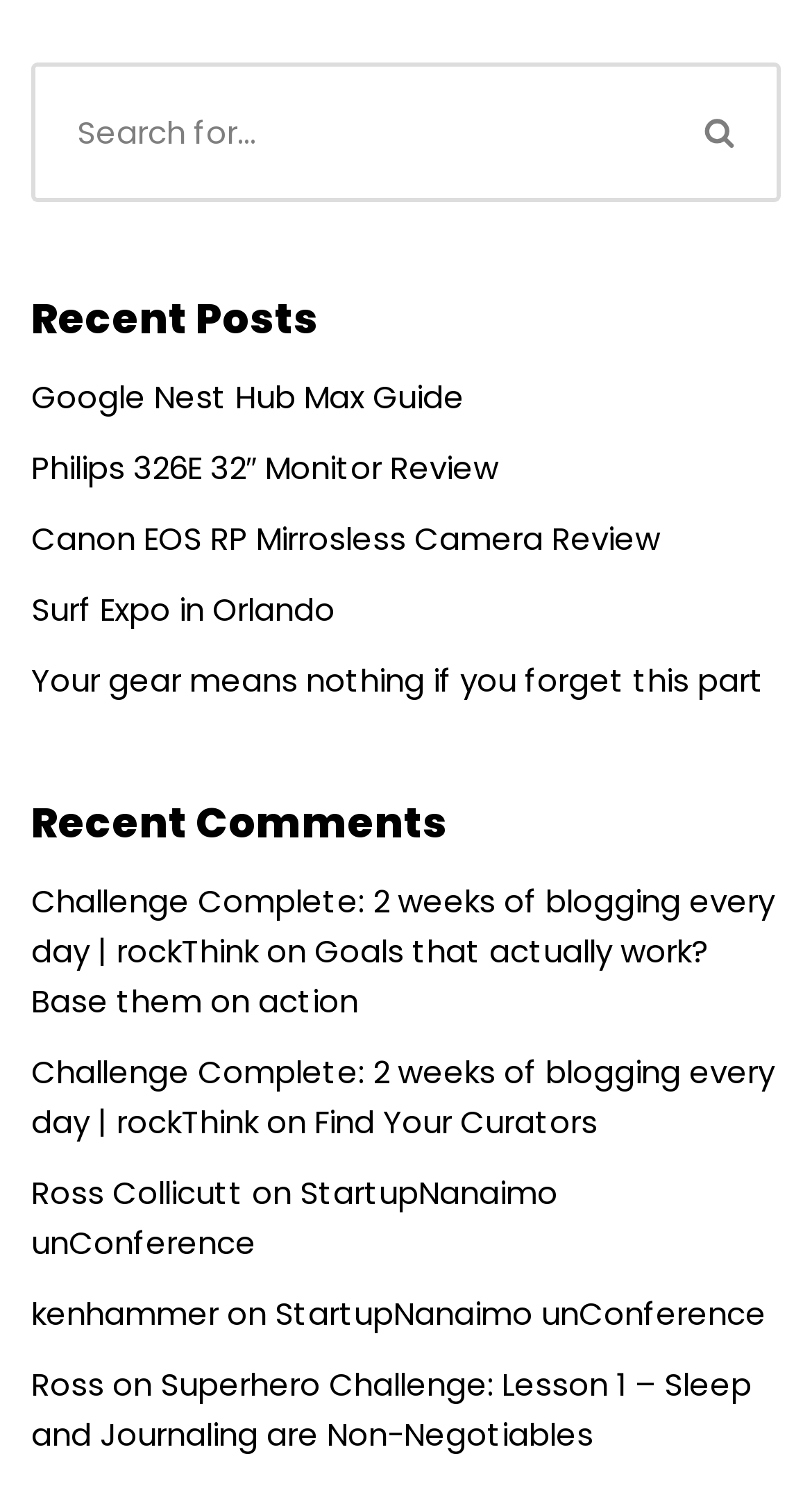Pinpoint the bounding box coordinates of the clickable area necessary to execute the following instruction: "View Terms & Conditions". The coordinates should be given as four float numbers between 0 and 1, namely [left, top, right, bottom].

None